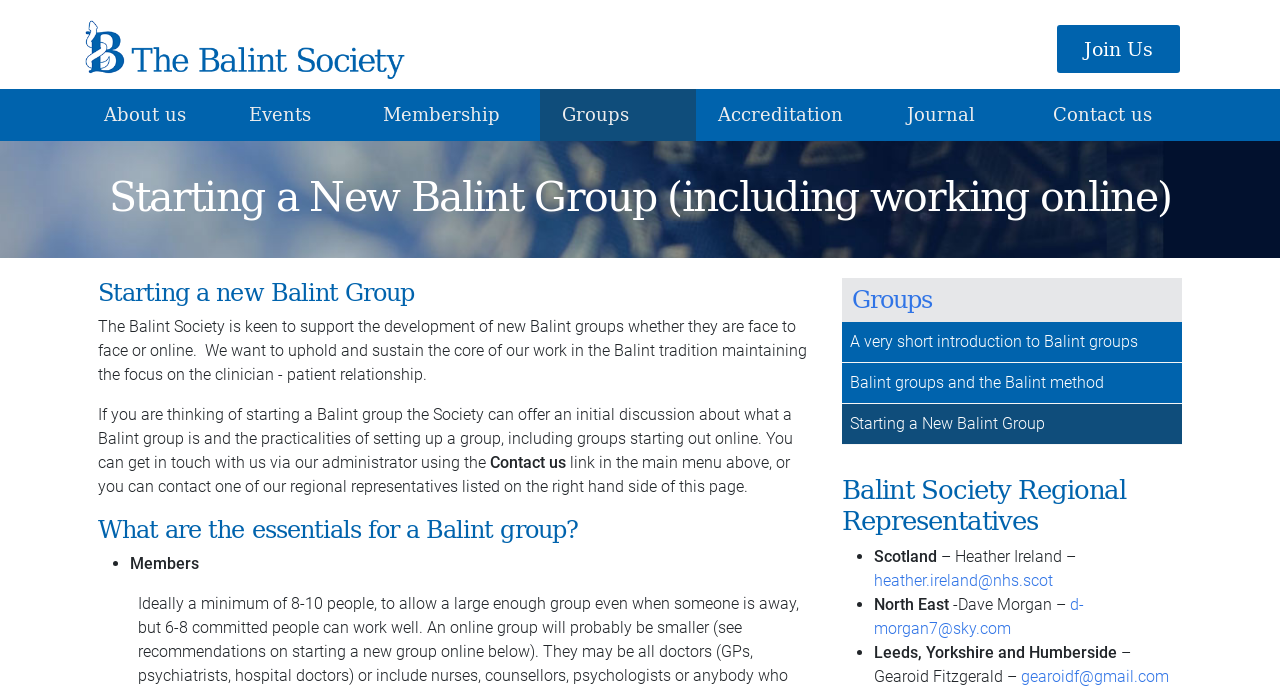Produce an elaborate caption capturing the essence of the webpage.

The webpage is about starting a new Balint group, including working online, provided by The Balint Society. At the top left, there is a logo of The Balint Society, accompanied by a link to the society's homepage. On the top right, there is a navigation menu with links to "Join Us", "About us", "Events", "Membership", "Groups", "Accreditation", "Journal", and "Contact us".

Below the navigation menu, there is a main heading "Starting a New Balint Group (including working online)" followed by a subheading "Starting a new Balint Group". The webpage then explains that The Balint Society supports the development of new Balint groups, whether face-to-face or online, and offers initial discussions about setting up a group.

Further down, there is a section "What are the essentials for a Balint group?" which lists the essential elements, including "Members". On the right-hand side of the page, there is a navigation section "Groups" with links to related topics, including "A very short introduction to Balint groups", "Balint groups and the Balint method", and "Starting a New Balint Group".

Below the "Groups" section, there is a list of "Balint Society Regional Representatives" with contact information for representatives in Scotland, North East, and Leeds, Yorkshire and Humberside.